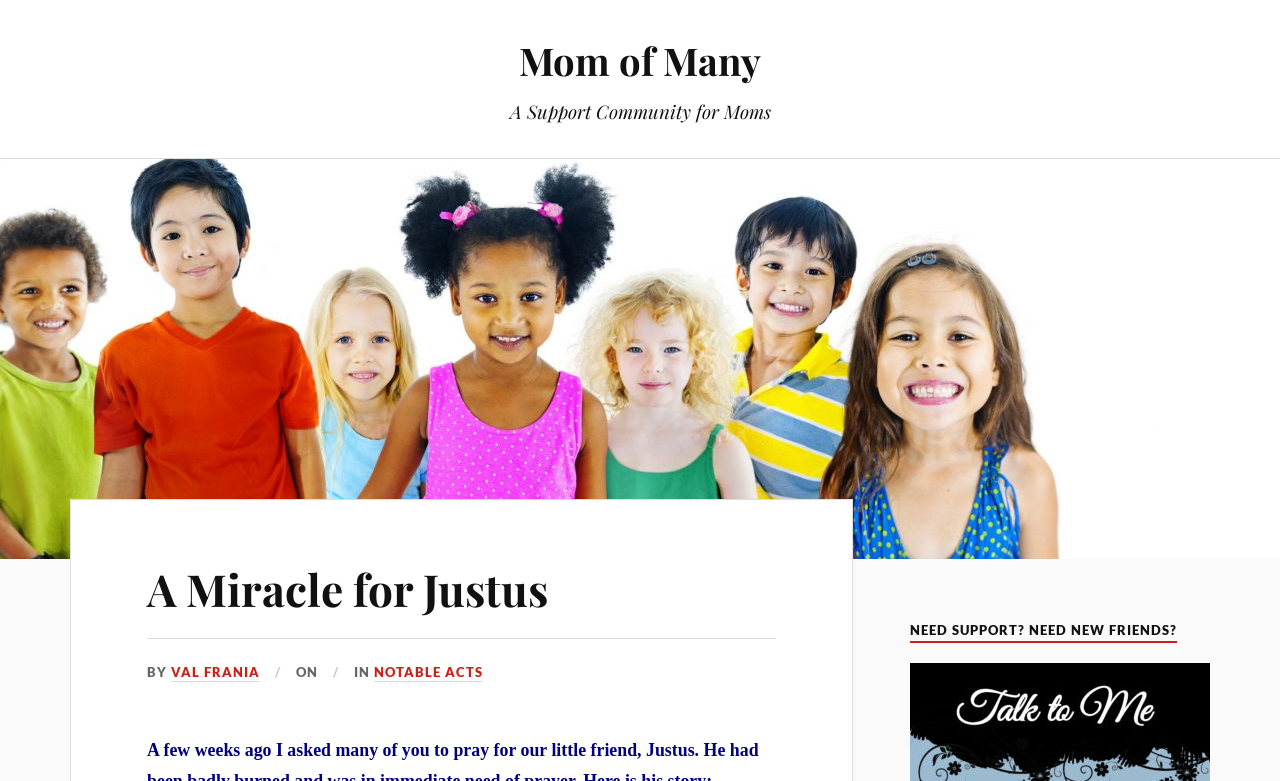Describe every aspect of the webpage comprehensively.

The webpage is about a support community for moms, specifically focused on a miracle story for Justus. At the top, there is a link to "Mom of Many" positioned near the center of the page. Below this, a heading "A Support Community for Moms" spans across the page, taking up most of the width.

A large figure element occupies a significant portion of the page, covering the entire width and about half of the page's height. Within this figure, a heading "A Miracle for Justus" is positioned near the top, followed by a link to the same title. Below this, there is a byline with the text "BY" and a link to the author "VAL FRANIA". The byline is accompanied by two static text elements "ON" and "IN", and a link to "NOTABLE ACTS".

At the bottom of the figure element, a heading "NEED SUPPORT? NEED NEW FRIENDS?" is positioned, taking up about a quarter of the page's width. Overall, the webpage appears to be a blog post or article about a specific story, with a clear structure and organization.